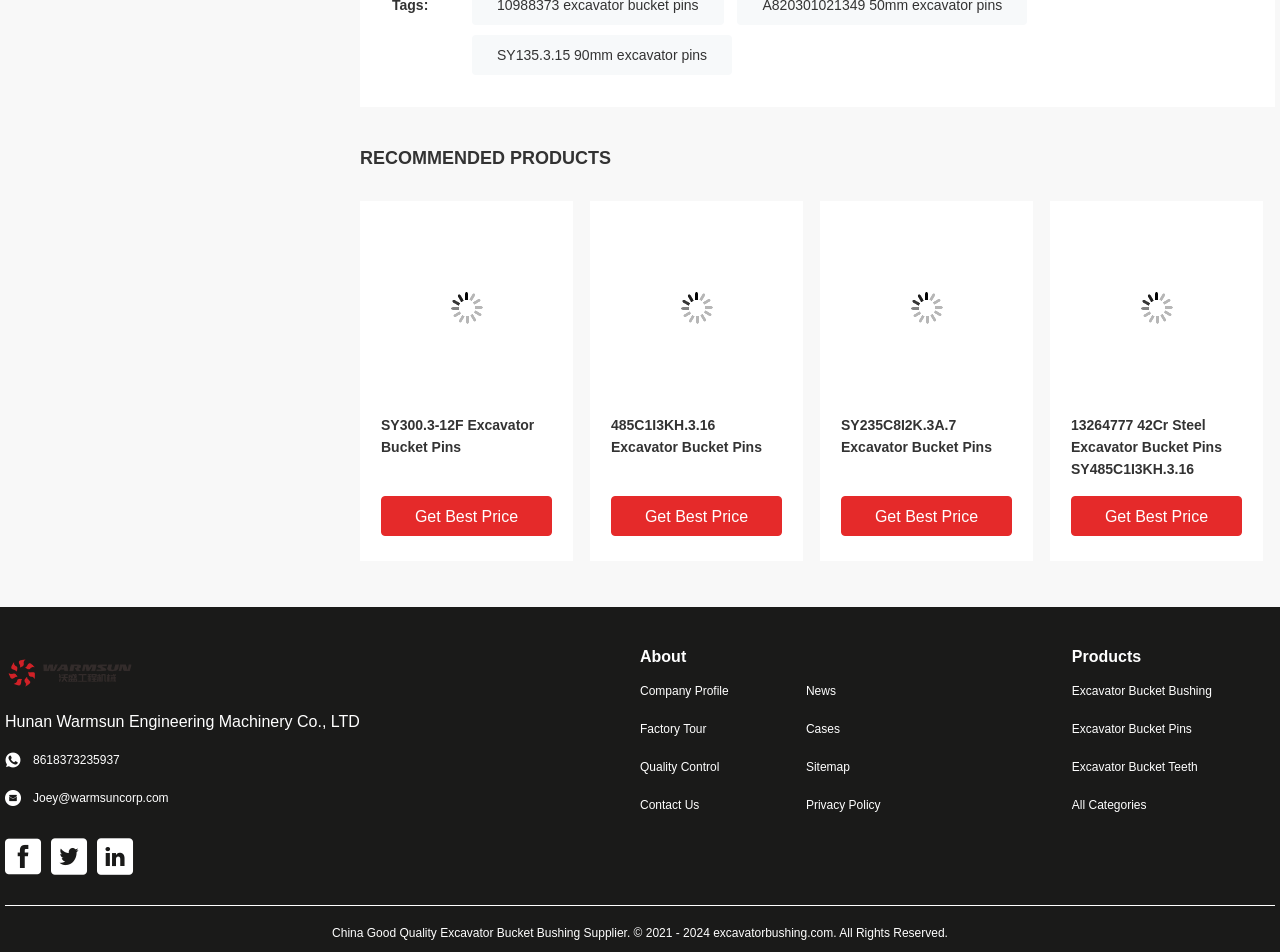Using the element description SY135.3.15 90mm excavator pins, predict the bounding box coordinates for the UI element. Provide the coordinates in (top-left x, top-left y, bottom-right x, bottom-right y) format with values ranging from 0 to 1.

[0.369, 0.037, 0.572, 0.079]